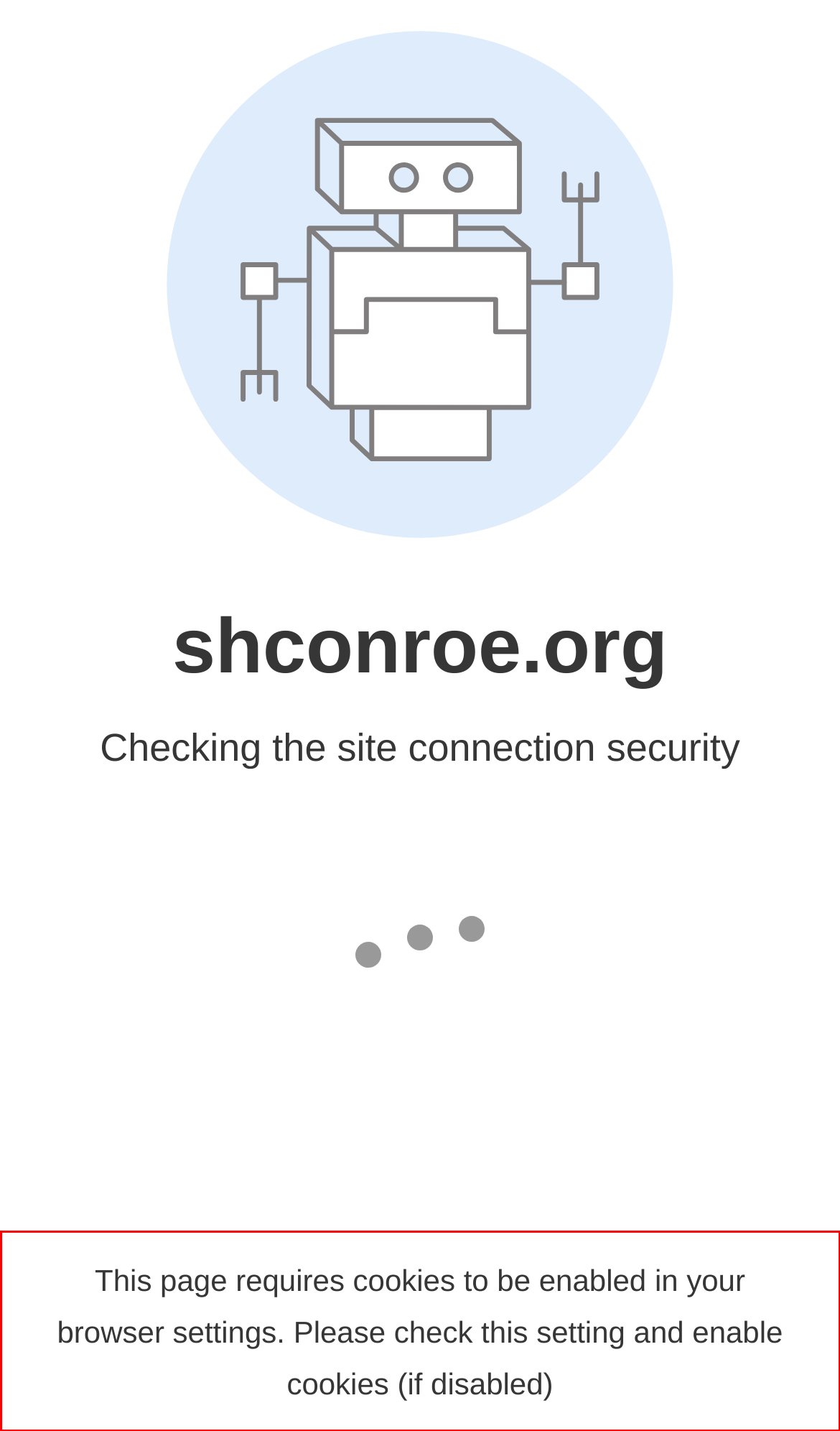Review the screenshot of the webpage and recognize the text inside the red rectangle bounding box. Provide the extracted text content.

This page requires cookies to be enabled in your browser settings. Please check this setting and enable cookies (if disabled)